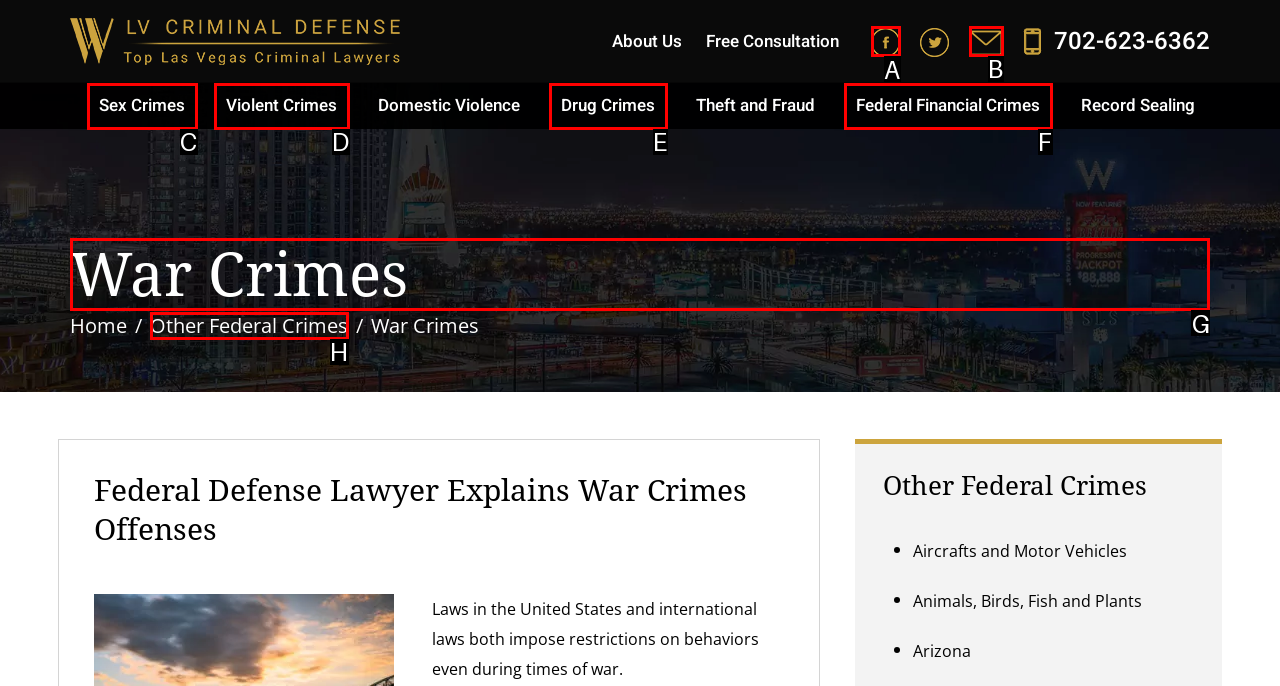Tell me the correct option to click for this task: Click the War Crimes heading
Write down the option's letter from the given choices.

G